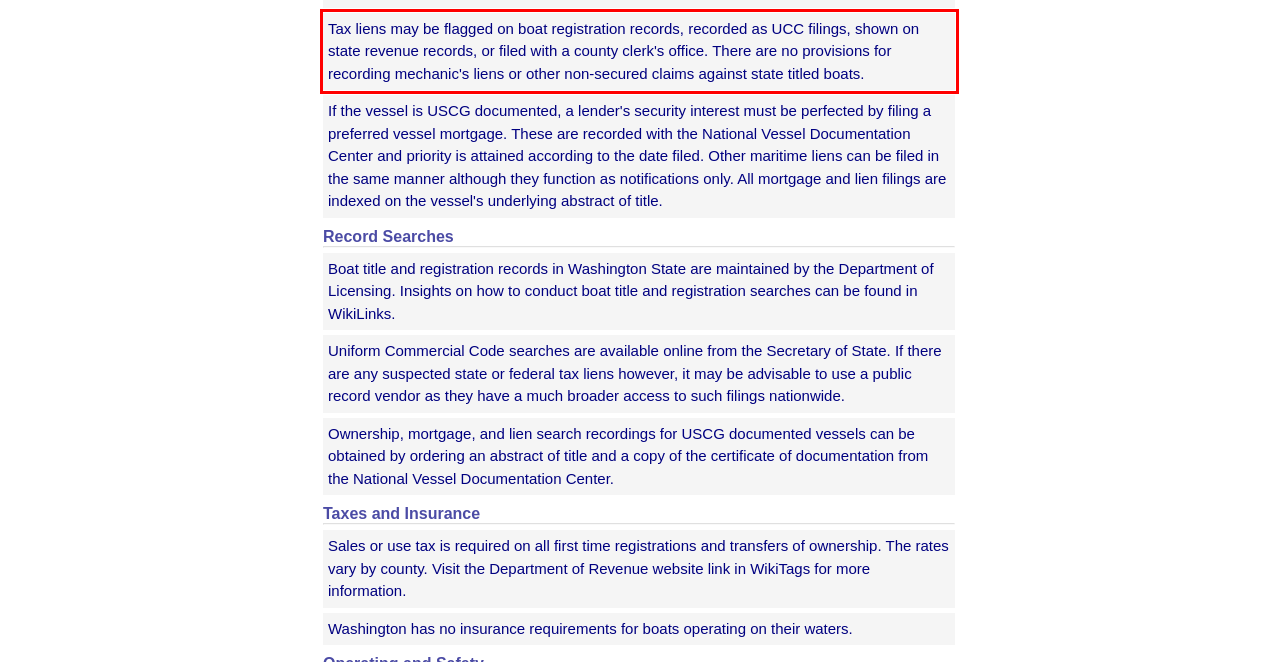Please perform OCR on the text content within the red bounding box that is highlighted in the provided webpage screenshot.

Tax liens may be flagged on boat registration records, recorded as UCC filings, shown on state revenue records, or filed with a county clerk's office. There are no provisions for recording mechanic's liens or other non-secured claims against state titled boats.